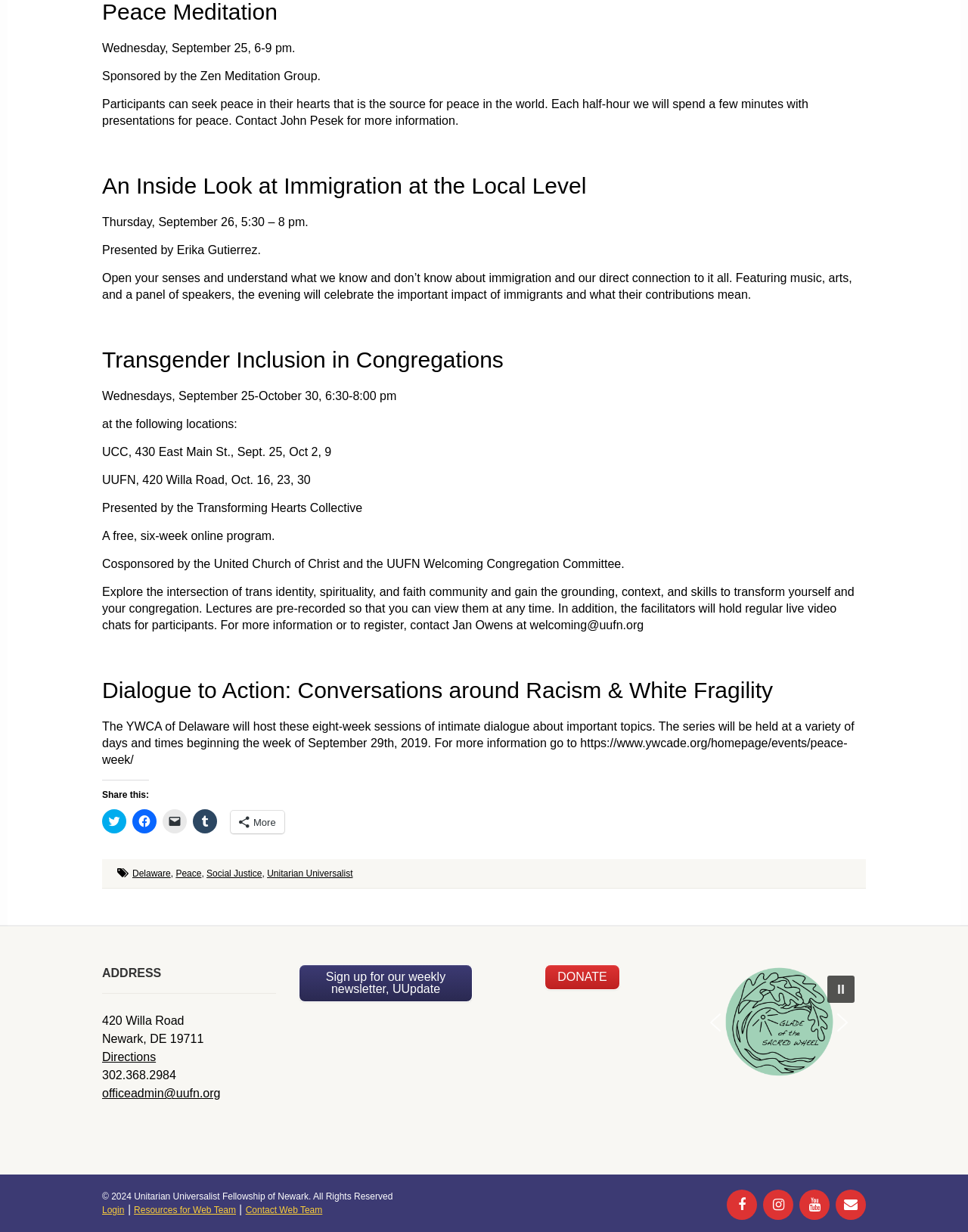What is the phone number of the UUFN?
Examine the image and provide an in-depth answer to the question.

The answer can be found in the StaticText element that reads '302.368.2984'. This element is located in the ADDRESS section of the webpage, indicating that the phone number of the UUFN is 302.368.2984.